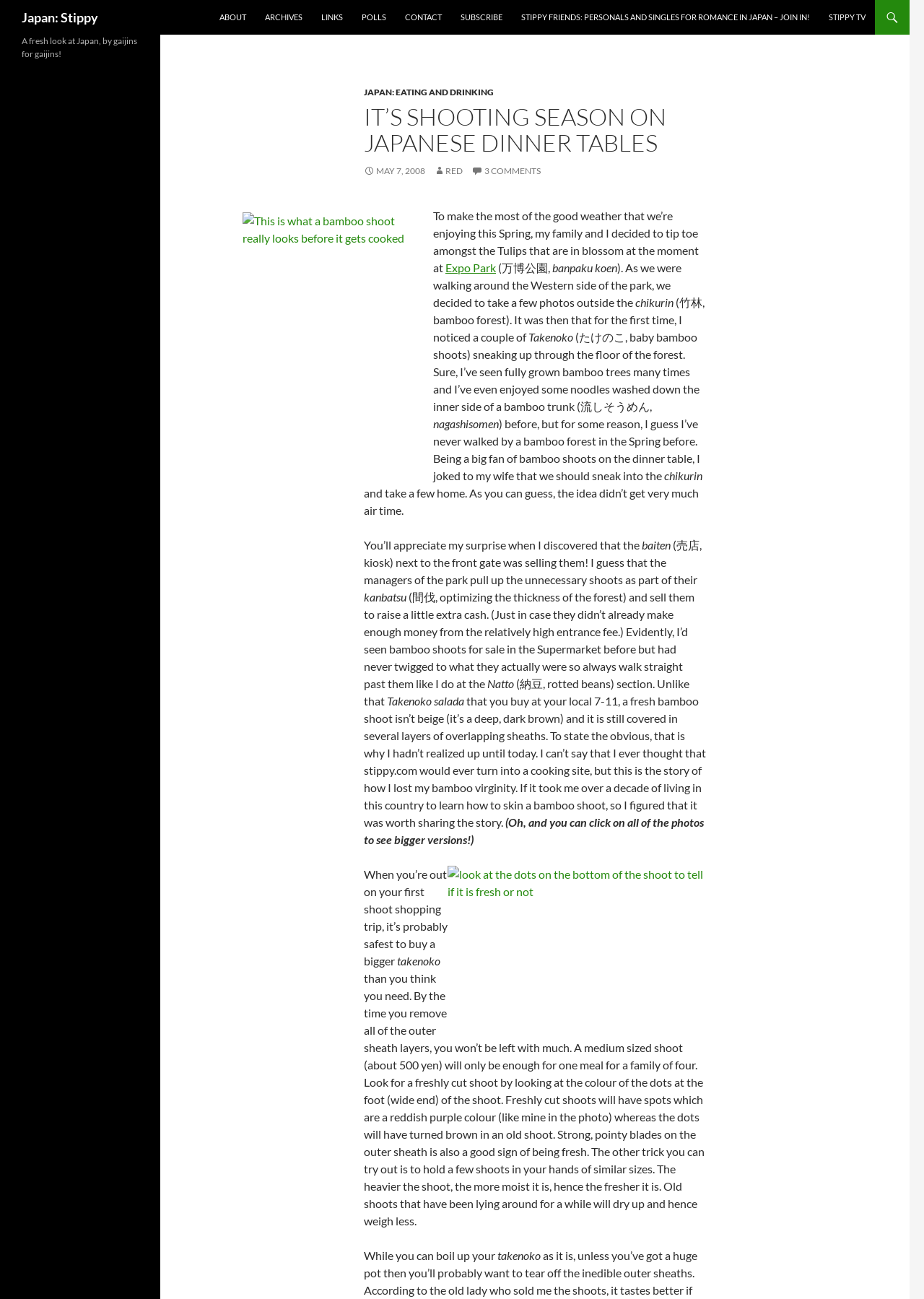Please determine the bounding box coordinates for the element with the description: "Expo Park".

[0.482, 0.201, 0.537, 0.211]